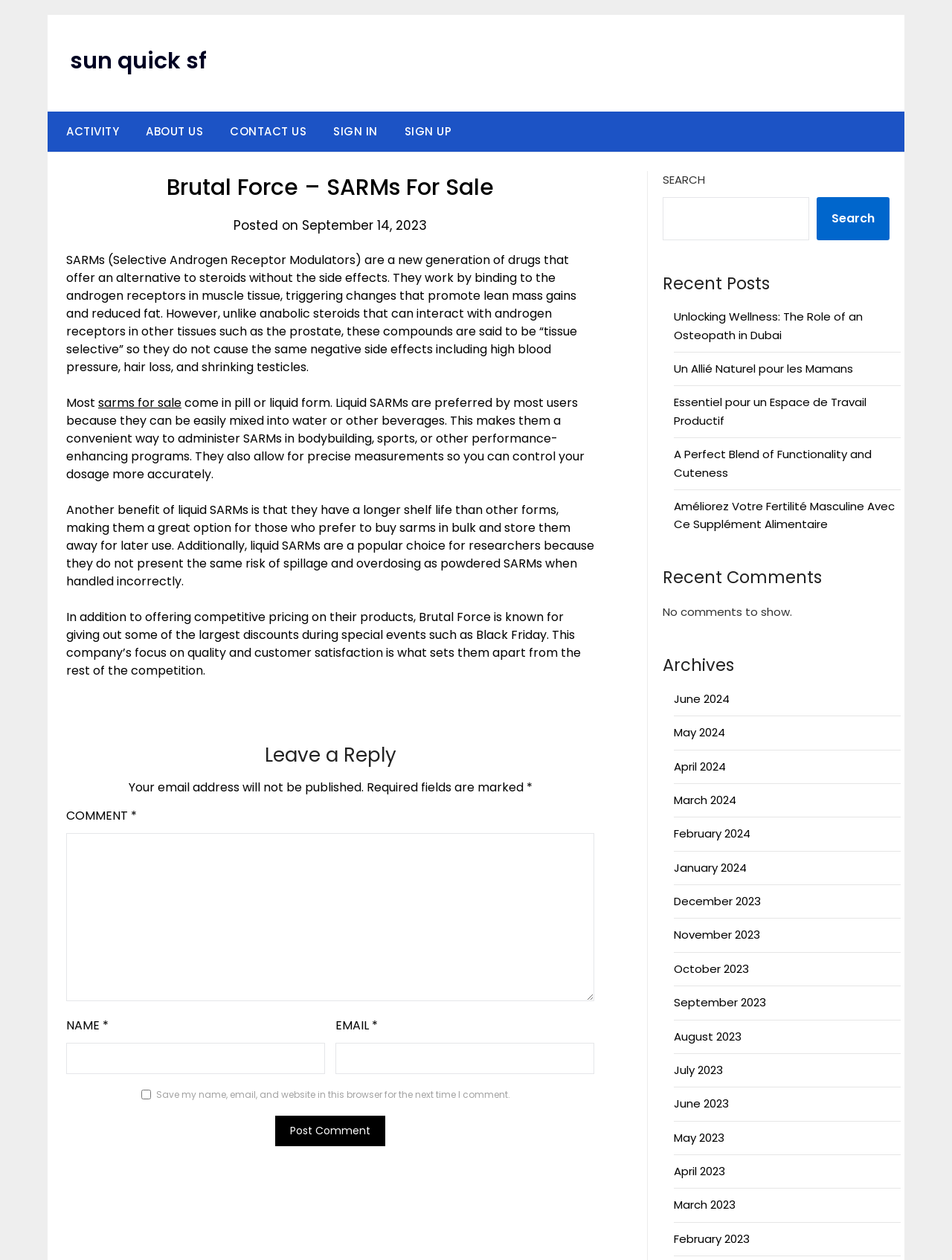Please indicate the bounding box coordinates for the clickable area to complete the following task: "Read the 'Unlocking Wellness: The Role of an Osteopath in Dubai' article". The coordinates should be specified as four float numbers between 0 and 1, i.e., [left, top, right, bottom].

[0.708, 0.245, 0.907, 0.272]